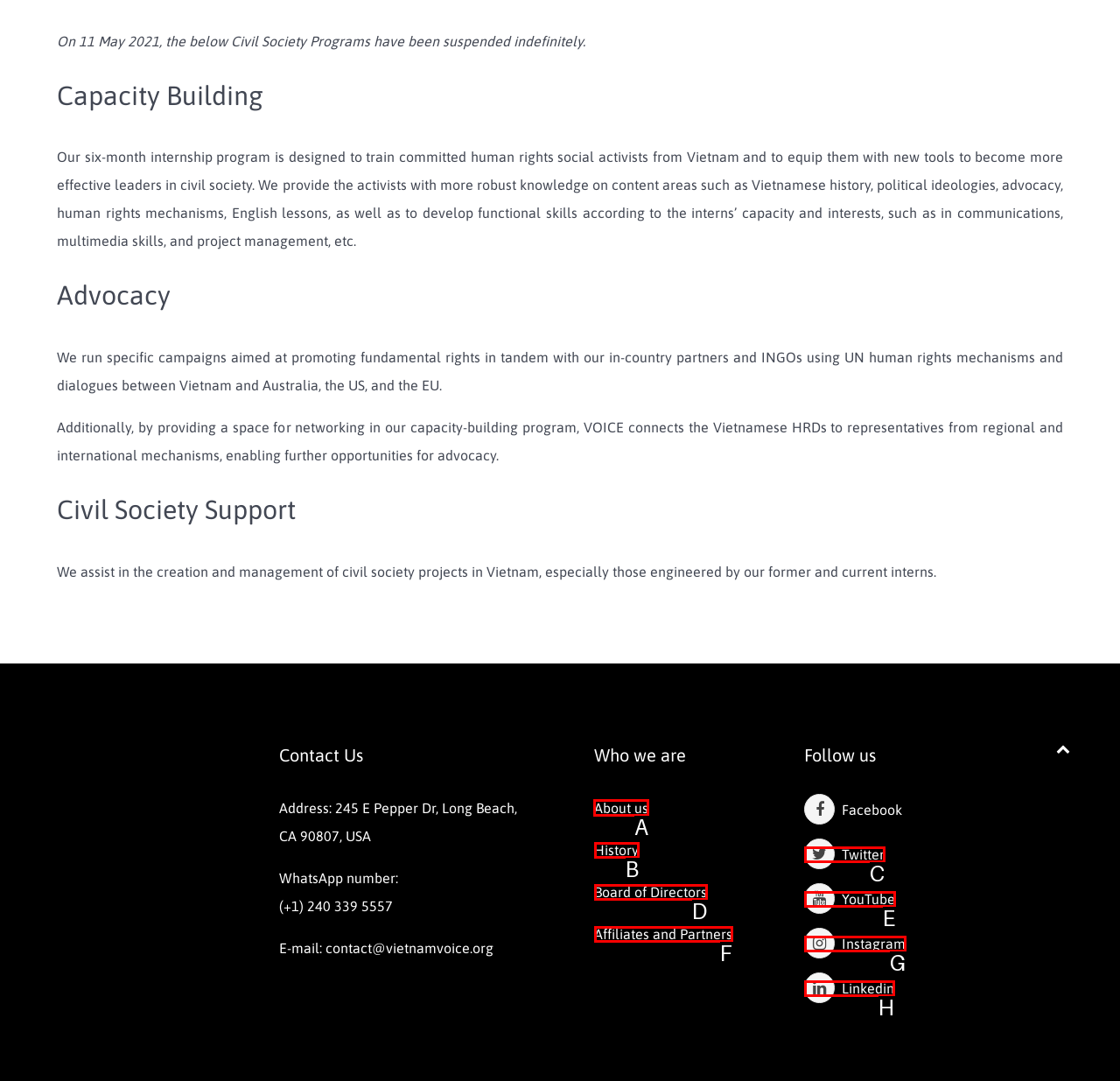Identify the appropriate choice to fulfill this task: Click on 'About us'
Respond with the letter corresponding to the correct option.

A